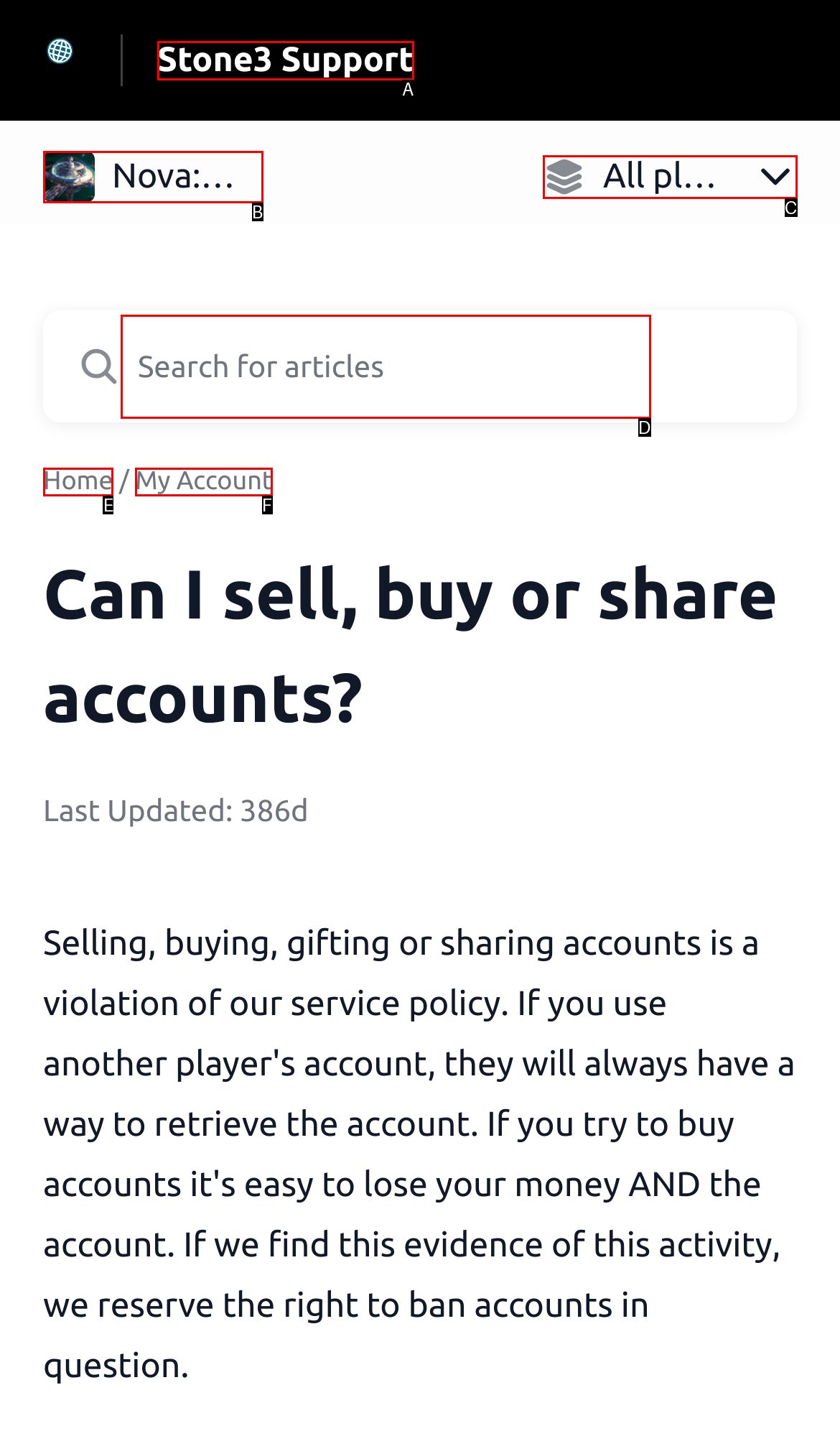Please provide the letter of the UI element that best fits the following description: Nova: Space Armada
Respond with the letter from the given choices only.

B